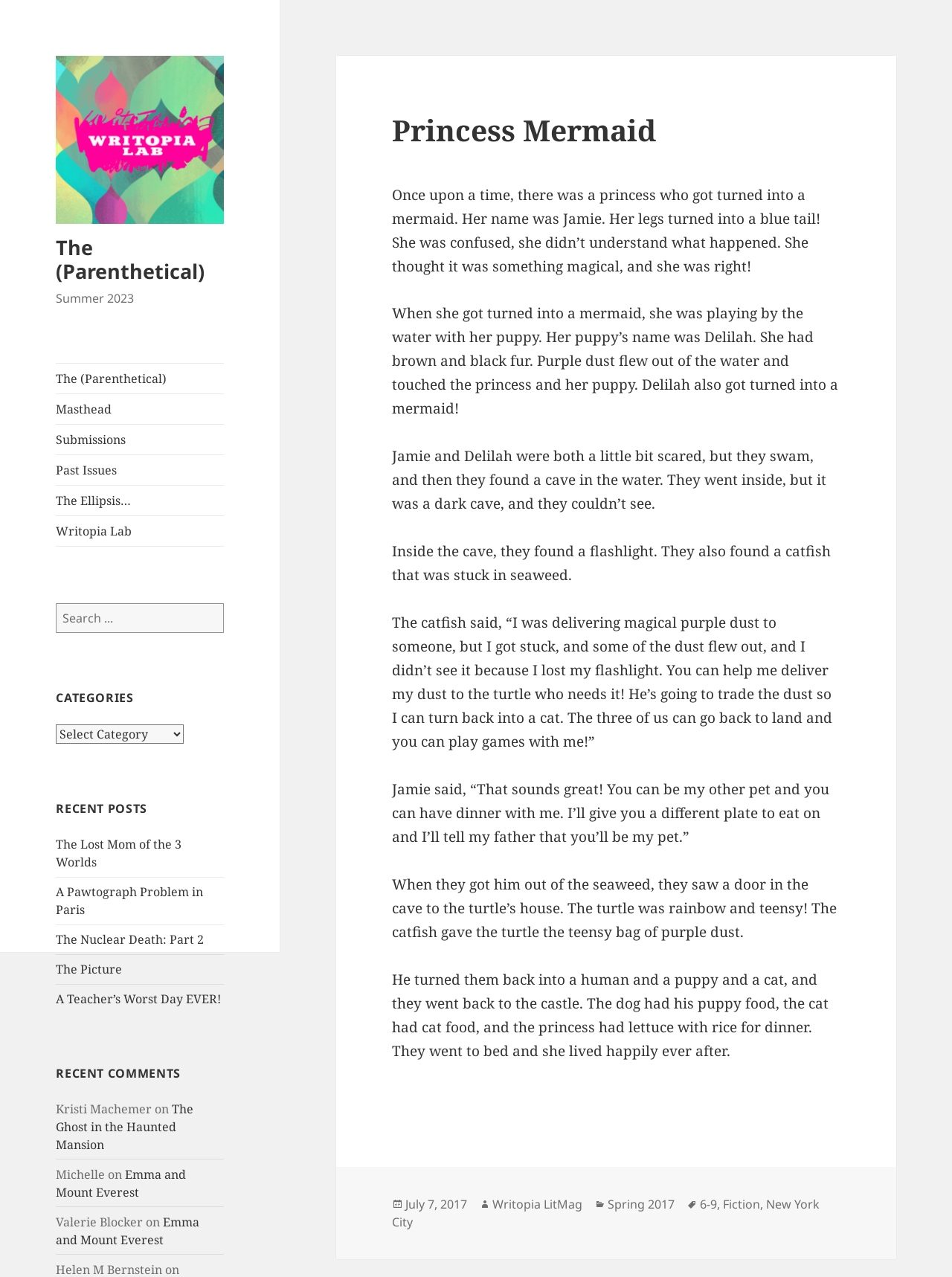Please identify the bounding box coordinates of where to click in order to follow the instruction: "View the recent post 'The Lost Mom of the 3 Worlds'".

[0.059, 0.655, 0.191, 0.682]